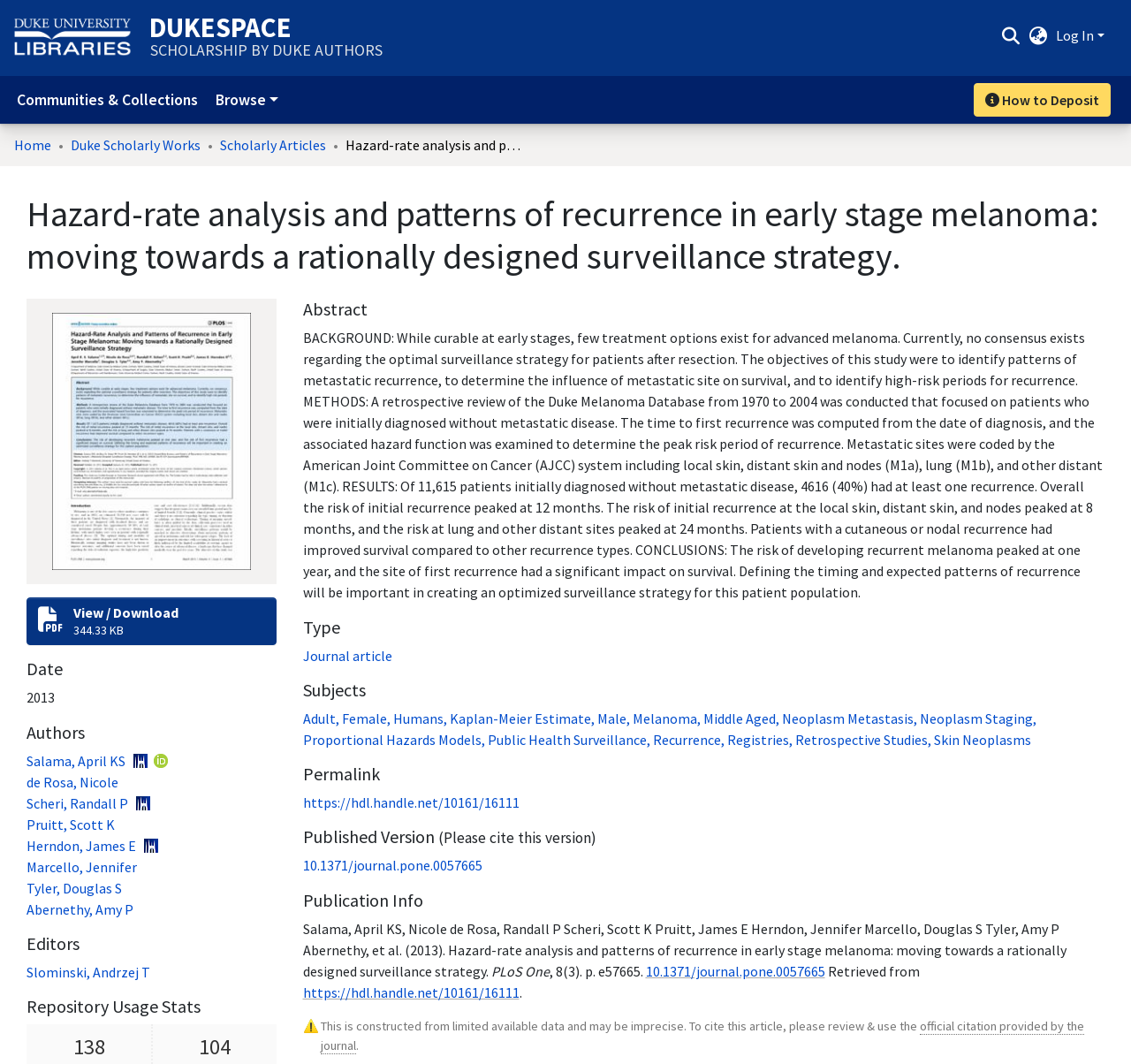Indicate the bounding box coordinates of the clickable region to achieve the following instruction: "Log in to the system."

[0.932, 0.025, 0.978, 0.042]